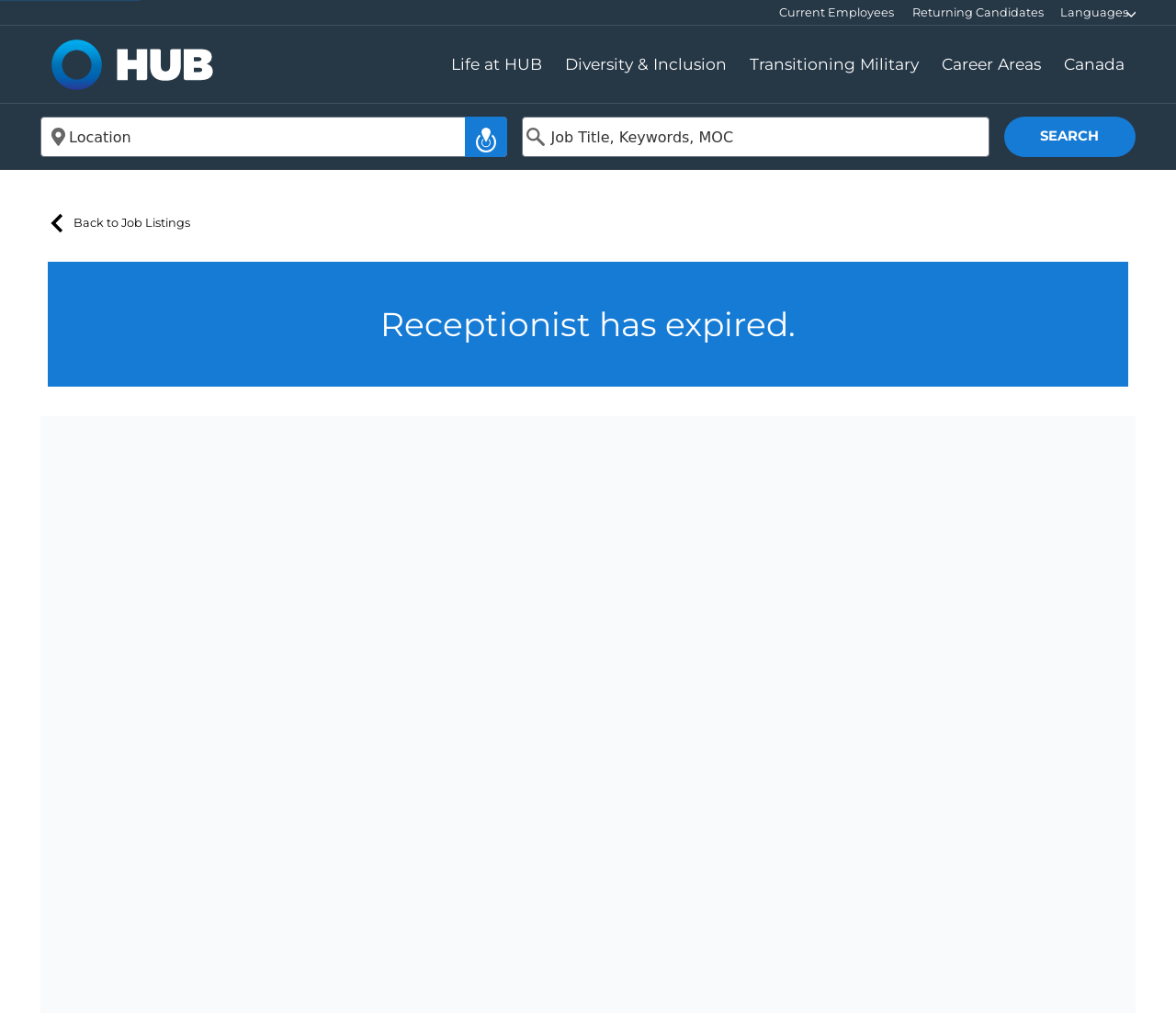What is the logo of the company?
Answer the question based on the image using a single word or a brief phrase.

HUB International